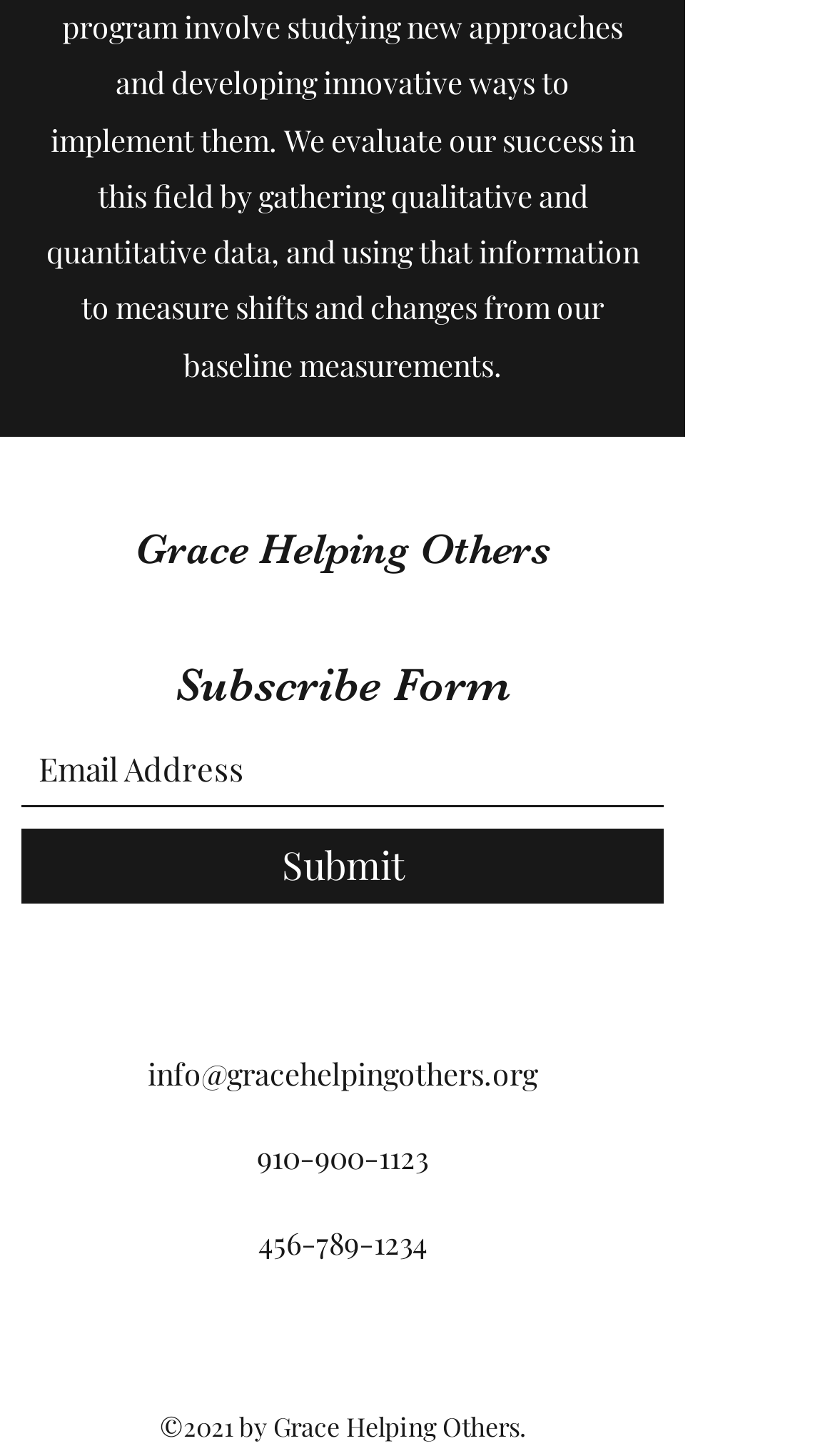Determine the bounding box coordinates of the region to click in order to accomplish the following instruction: "Visit Grace Helping Others website". Provide the coordinates as four float numbers between 0 and 1, specifically [left, top, right, bottom].

[0.162, 0.36, 0.659, 0.394]